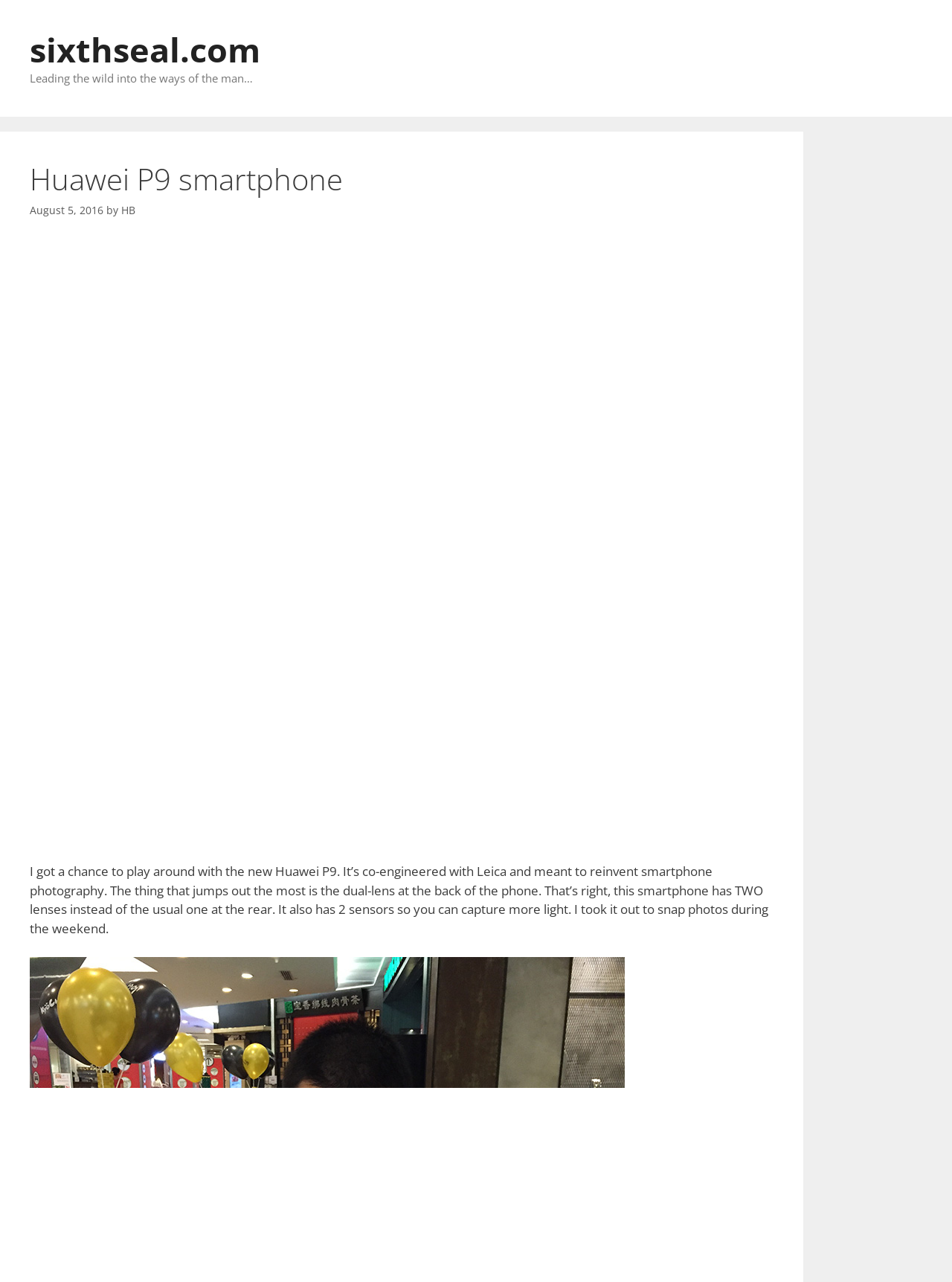When was the article published?
Please use the image to deliver a detailed and complete answer.

The date of publication can be found next to the author's name, which is 'August 5, 2016'. This date is located at the top of the webpage, below the heading.